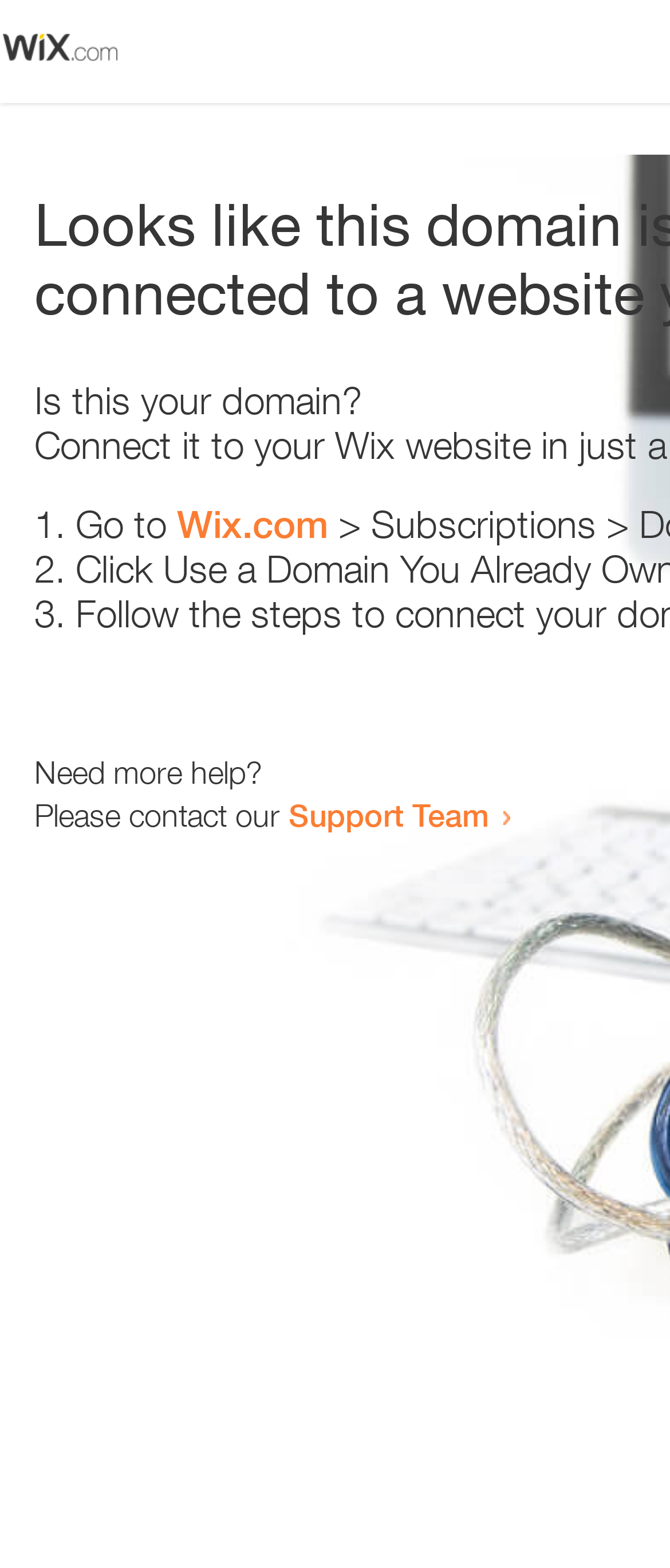How many list markers are present?
From the screenshot, provide a brief answer in one word or phrase.

3